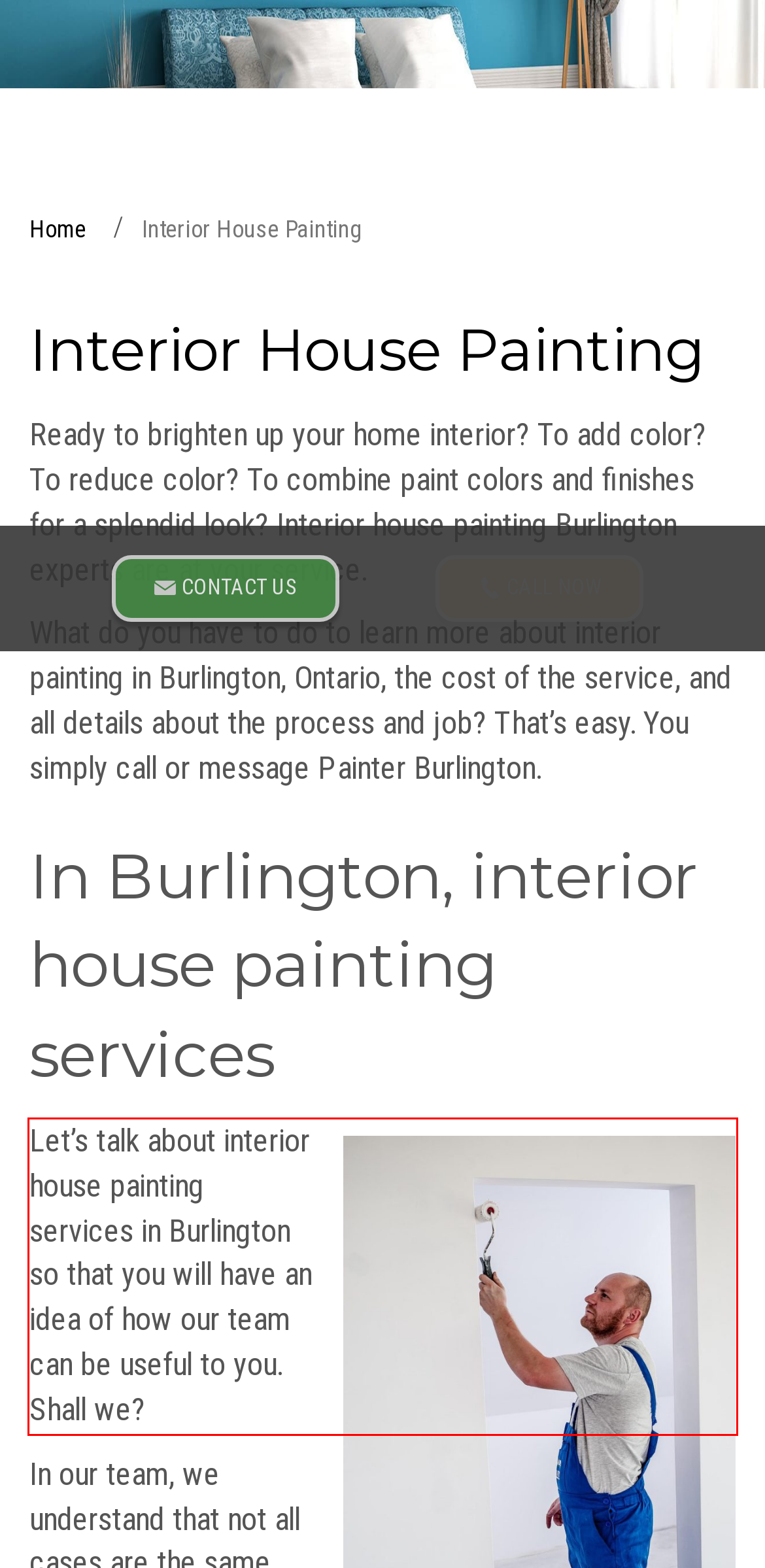Given a webpage screenshot with a red bounding box, perform OCR to read and deliver the text enclosed by the red bounding box.

Let’s talk about interior house painting services in Burlington so that you will have an idea of how our team can be useful to you. Shall we?